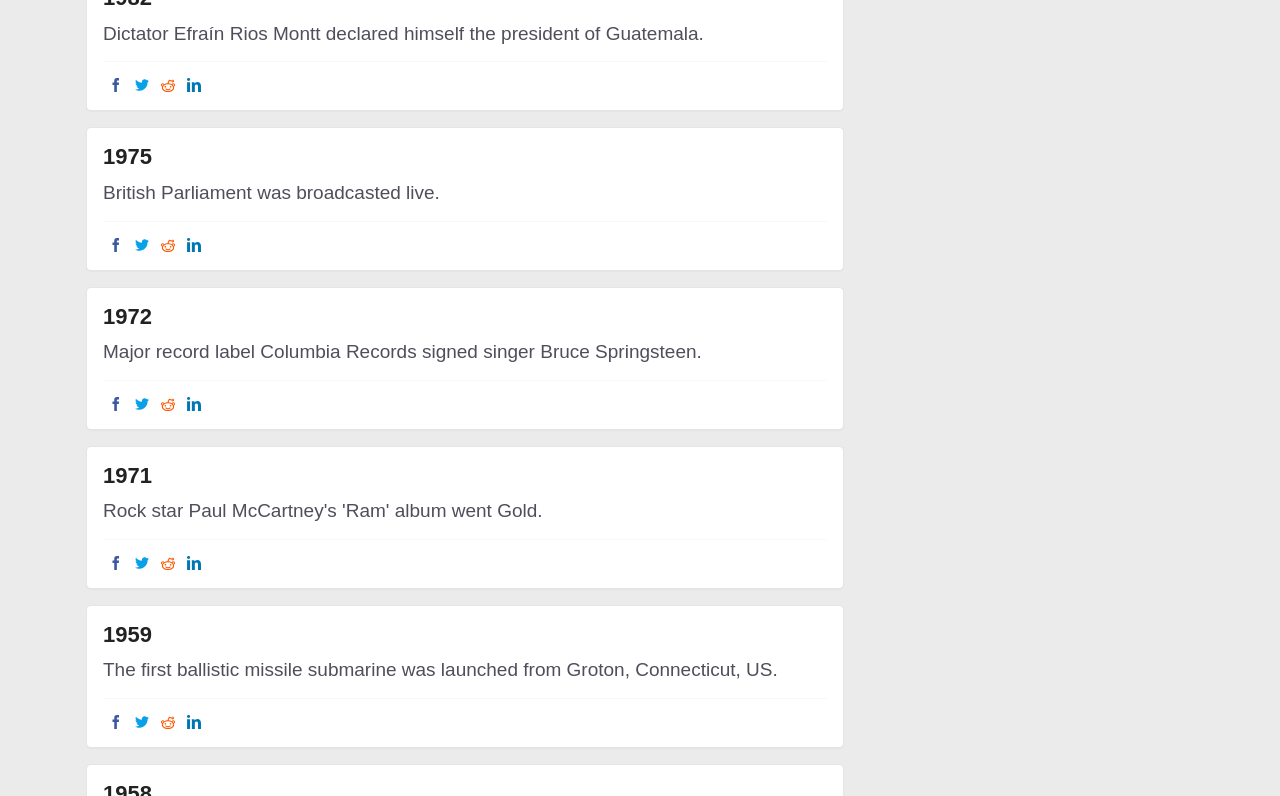Determine the bounding box coordinates for the element that should be clicked to follow this instruction: "Read about Rock star Paul McCartney's 'Ram' album went Gold". The coordinates should be given as four float numbers between 0 and 1, in the format [left, top, right, bottom].

[0.08, 0.628, 0.424, 0.654]